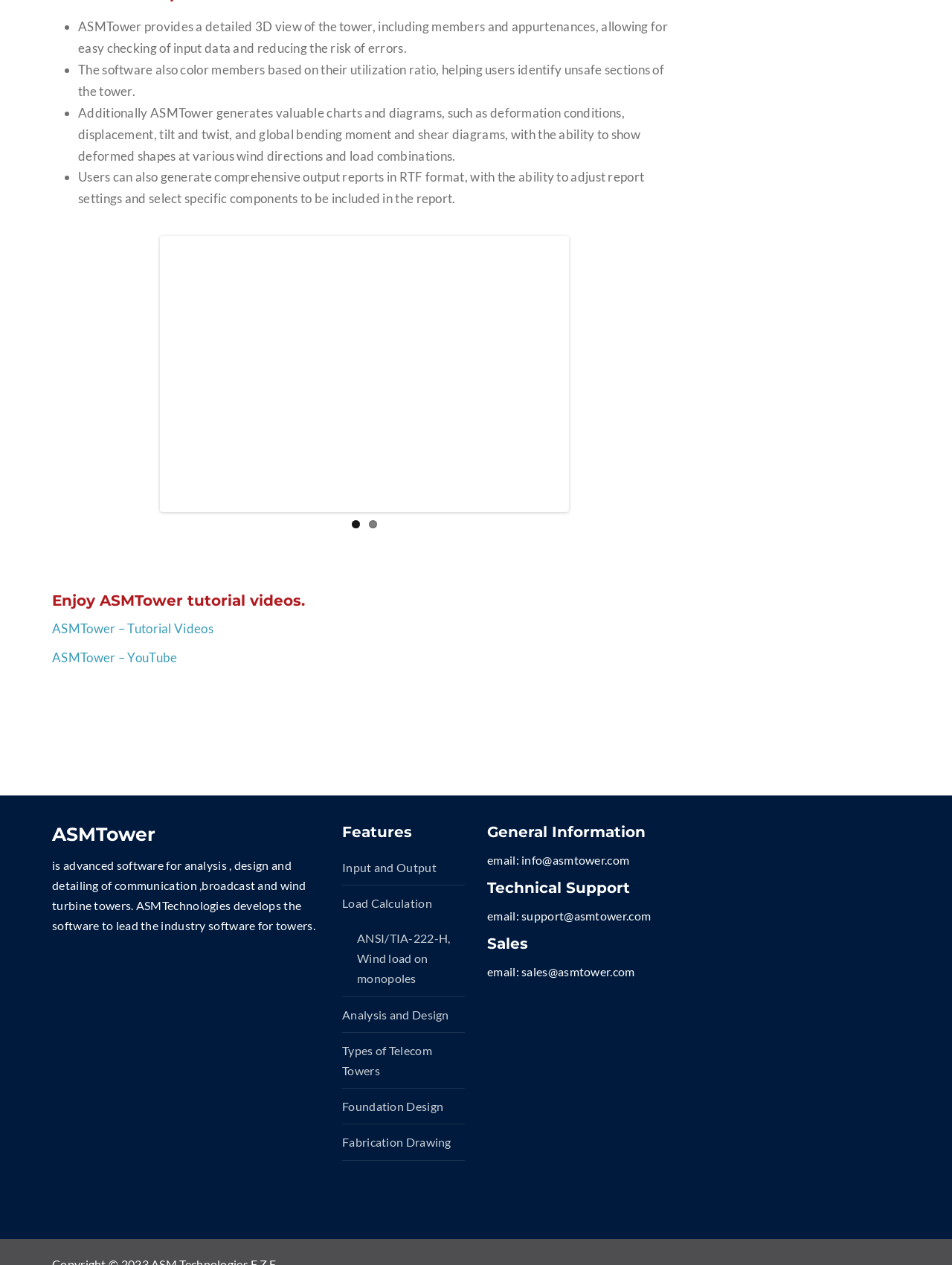How can users contact the technical support team?
Ensure your answer is thorough and detailed.

The webpage provides contact information for technical support, which is support@asmtower.com. This email address can be used to reach out to the technical support team for assistance.